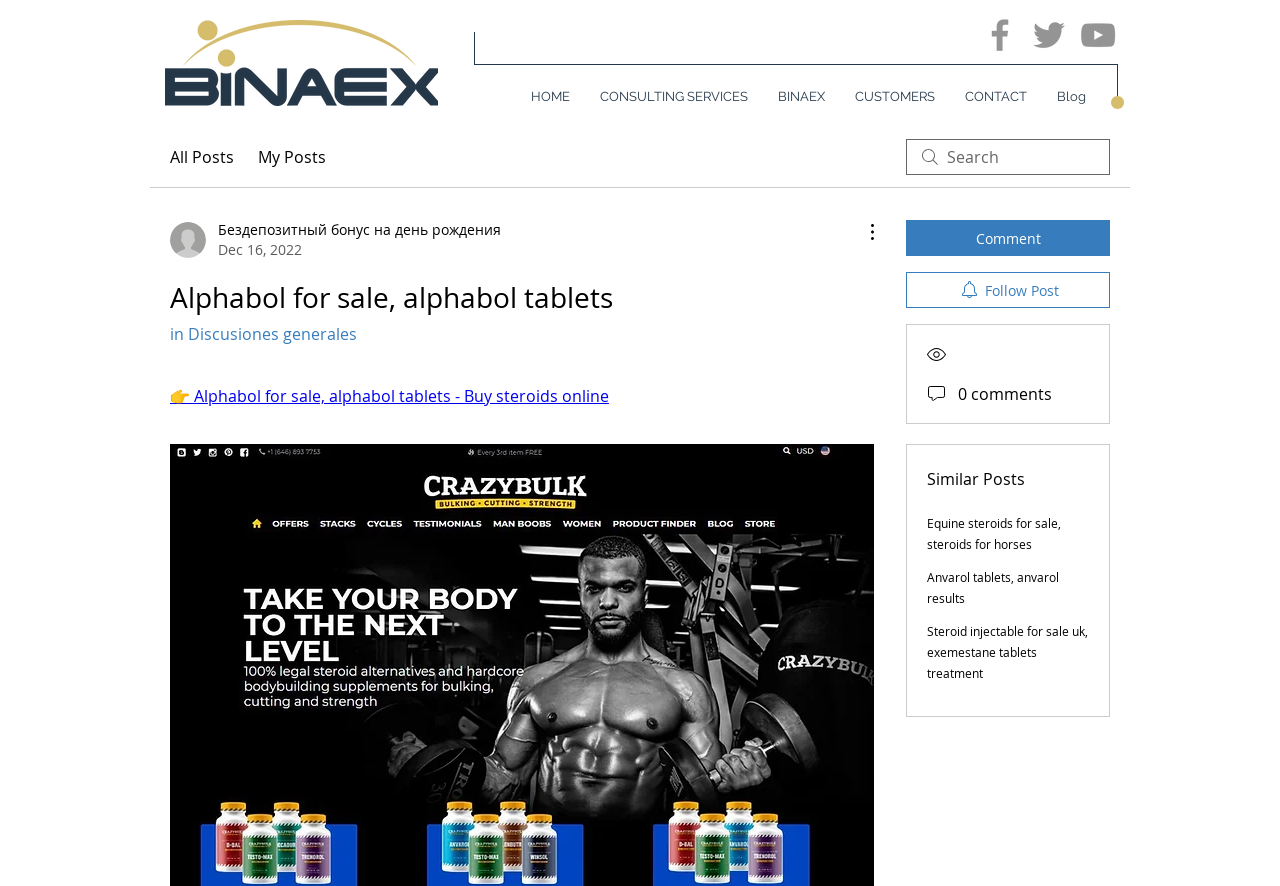Using a single word or phrase, answer the following question: 
How many social media platforms are listed?

3